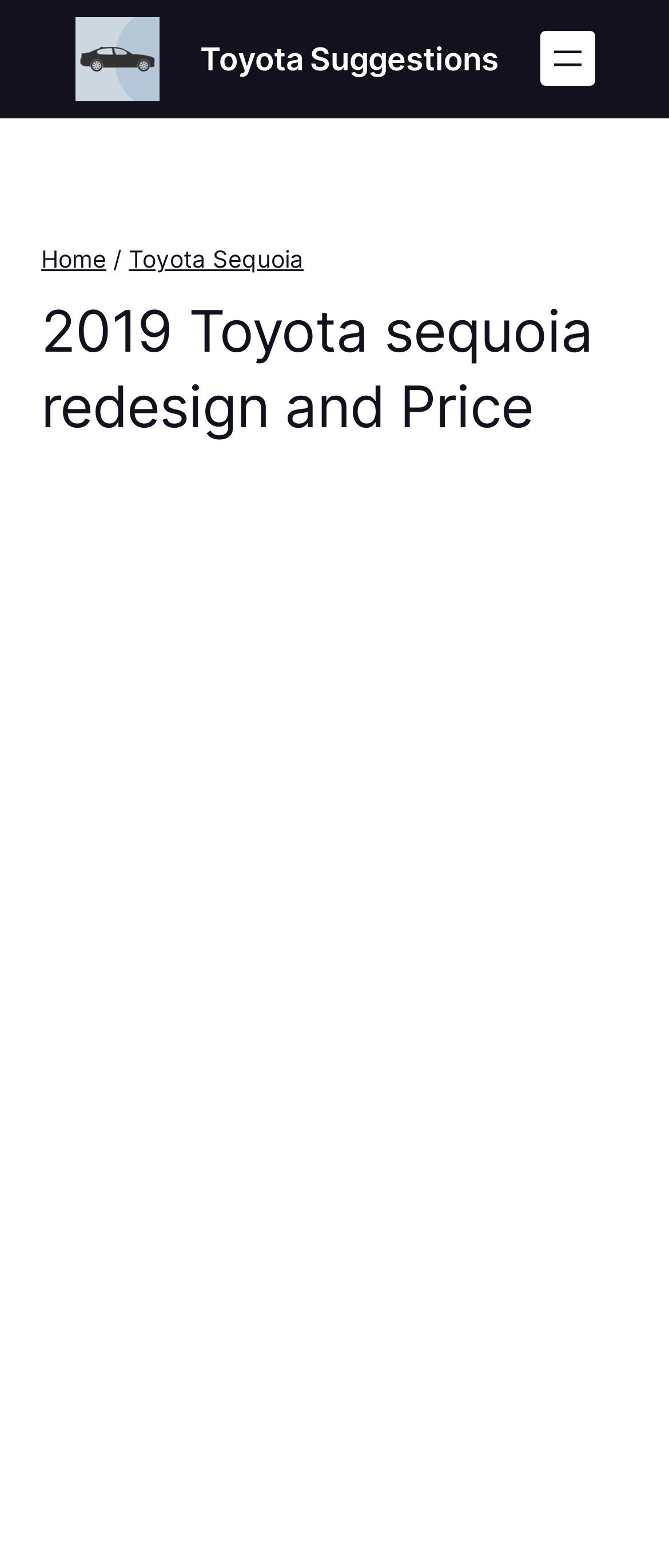What is the relationship between the 'Toyota Suggestions' link and the 'Toyota Suggestions' image?
Look at the image and respond with a one-word or short-phrase answer.

They are the same